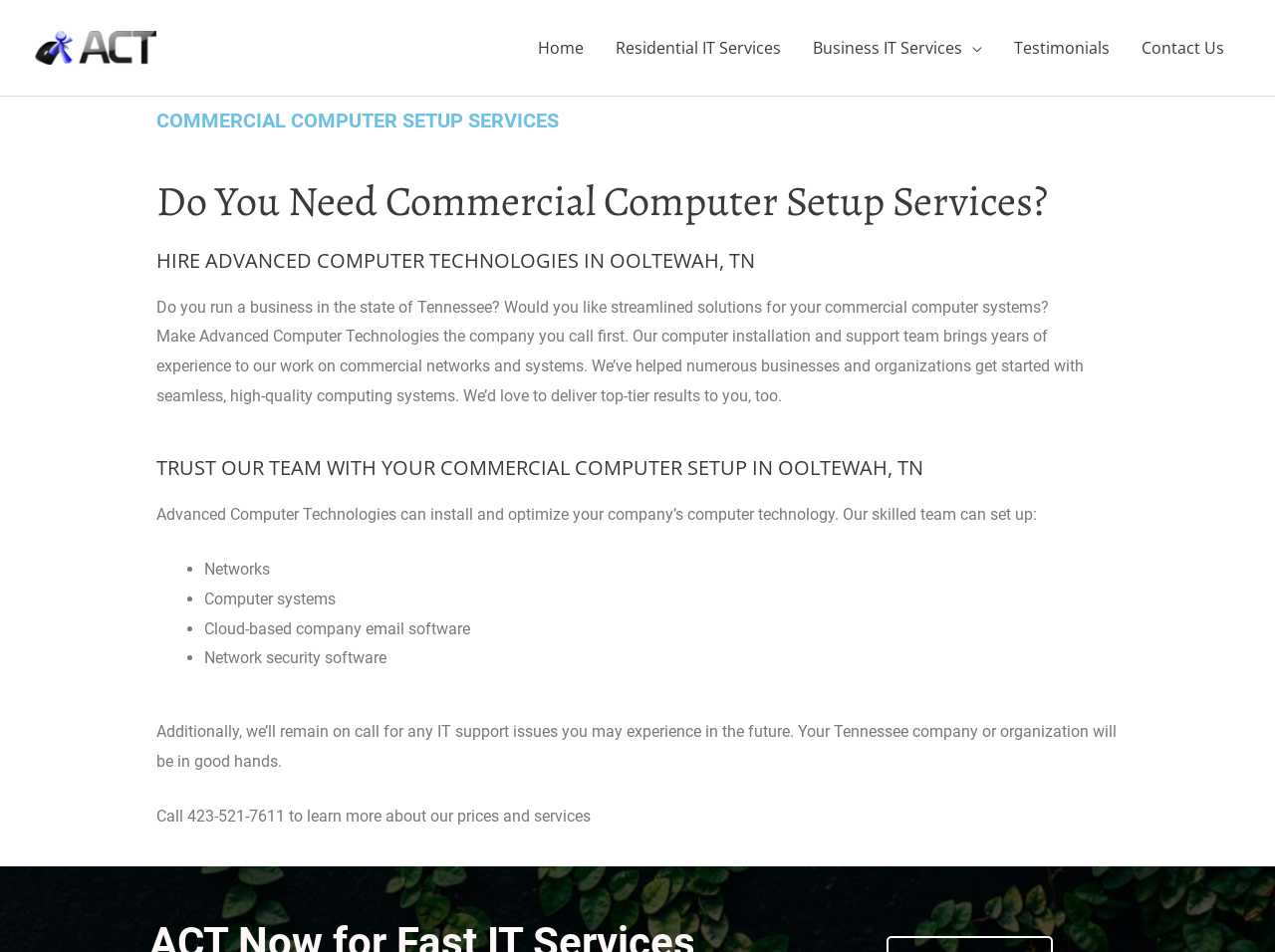What types of systems can Advanced Computer Technologies set up?
From the image, provide a succinct answer in one word or a short phrase.

Networks, computer systems, cloud-based email software, network security software